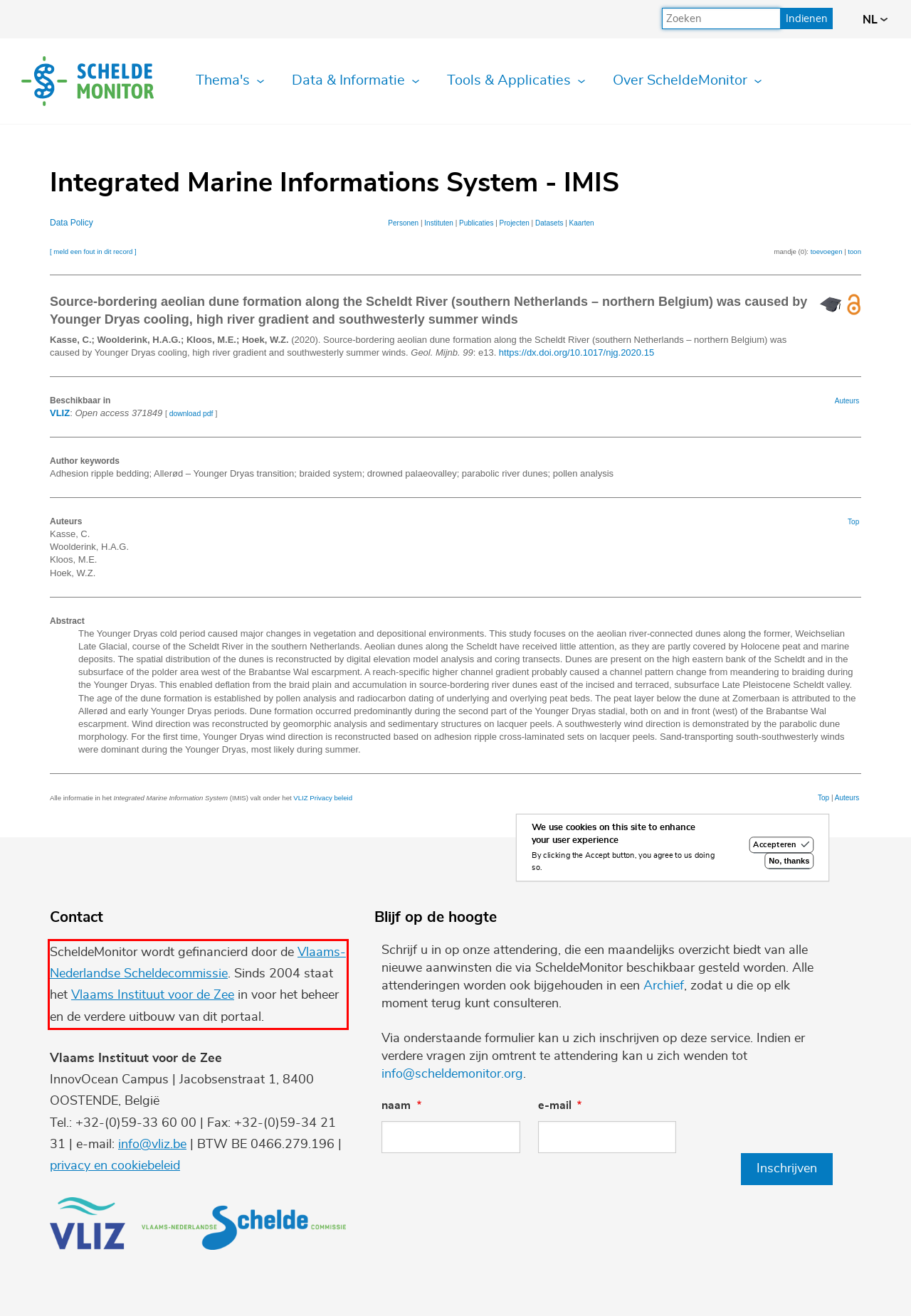In the given screenshot, locate the red bounding box and extract the text content from within it.

ScheldeMonitor wordt gefinancierd door de Vlaams-Nederlandse Scheldecommissie. Sinds 2004 staat het Vlaams Instituut voor de Zee in voor het beheer en de verdere uitbouw van dit portaal.